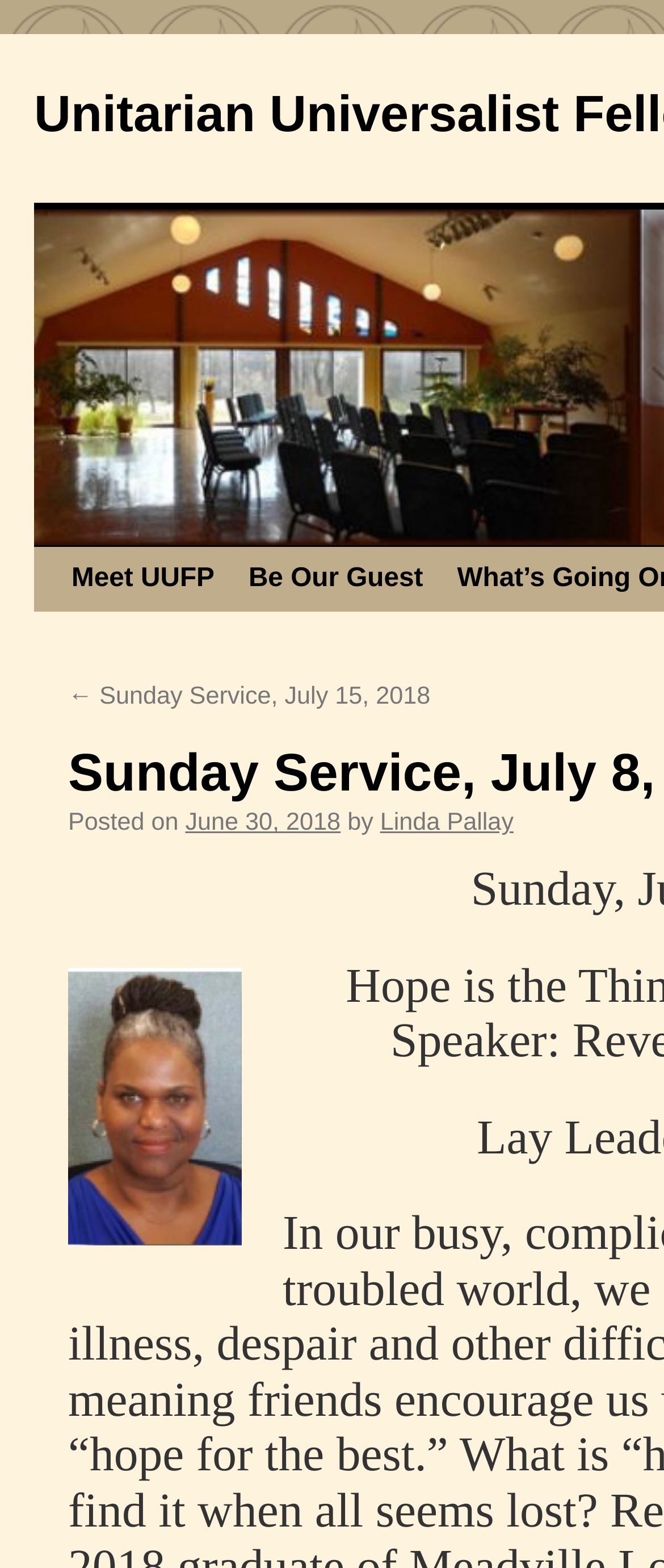Respond to the question below with a single word or phrase: What is the date of the previous Sunday service?

June 30, 2018